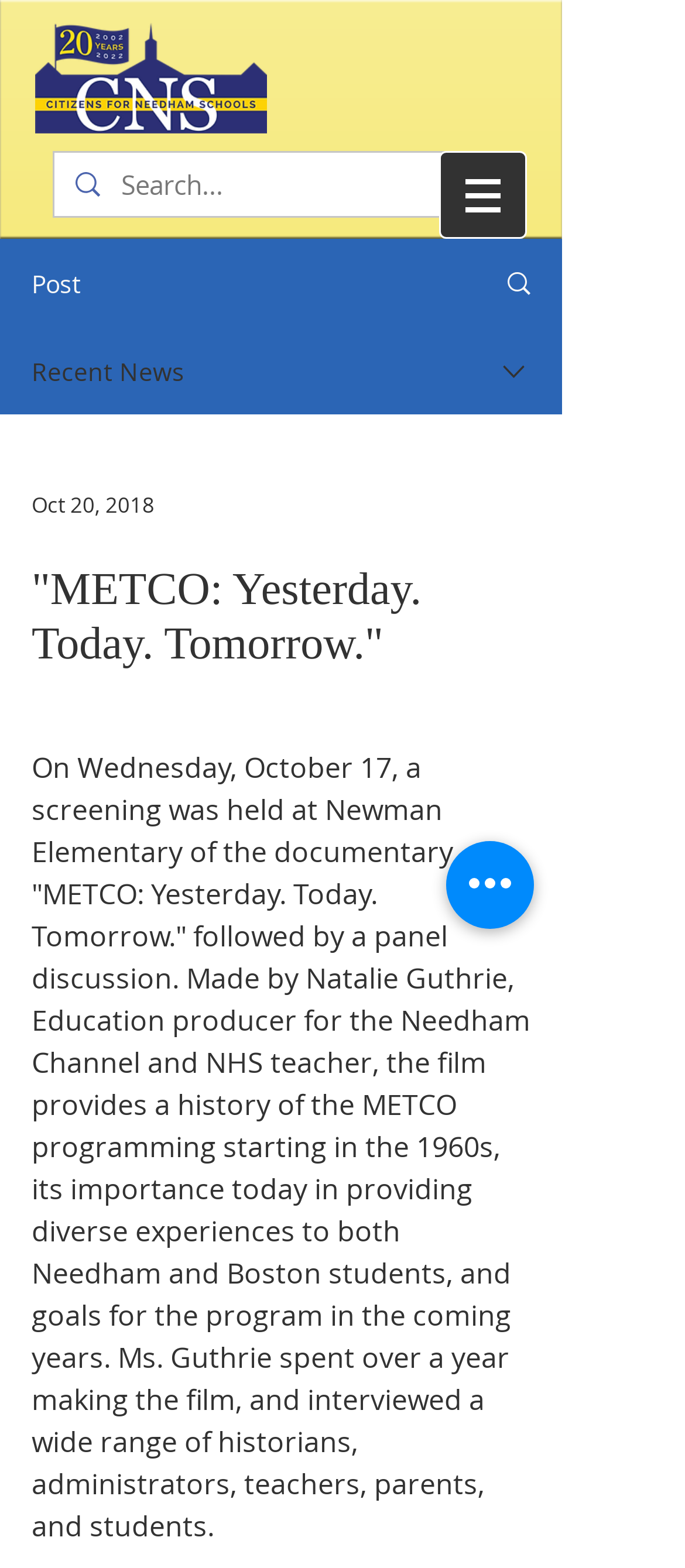Who made the documentary? Based on the screenshot, please respond with a single word or phrase.

Natalie Guthrie